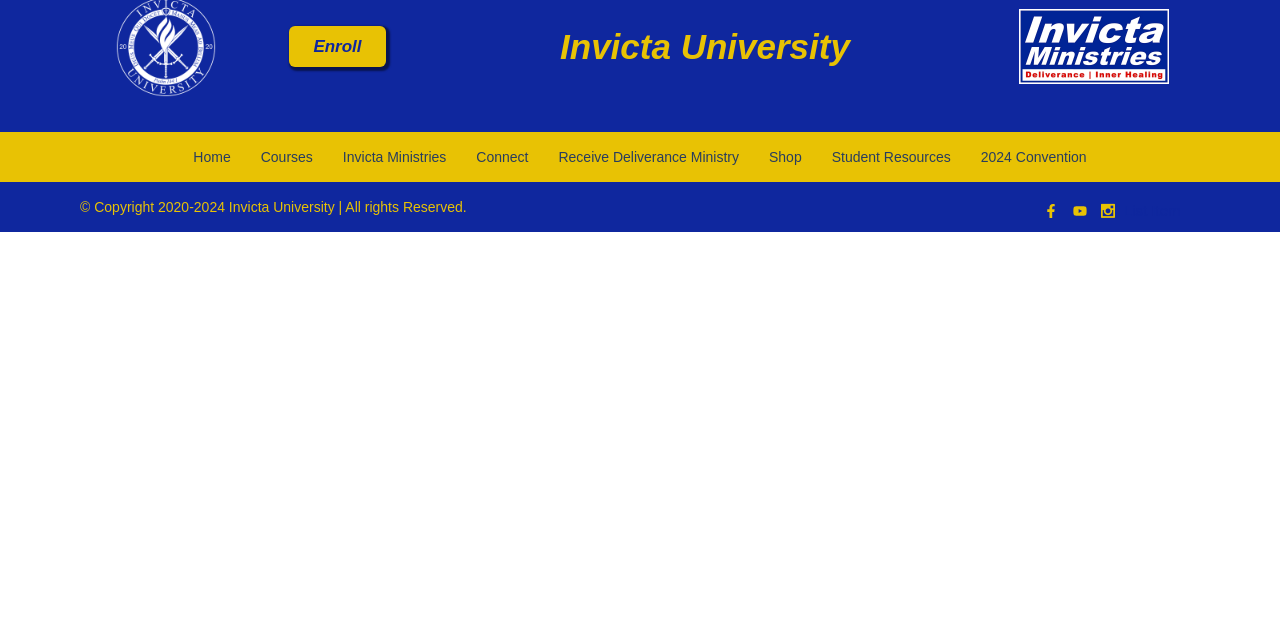Identify the bounding box coordinates for the UI element that matches this description: "Invicta Ministries".

[0.268, 0.221, 0.349, 0.268]